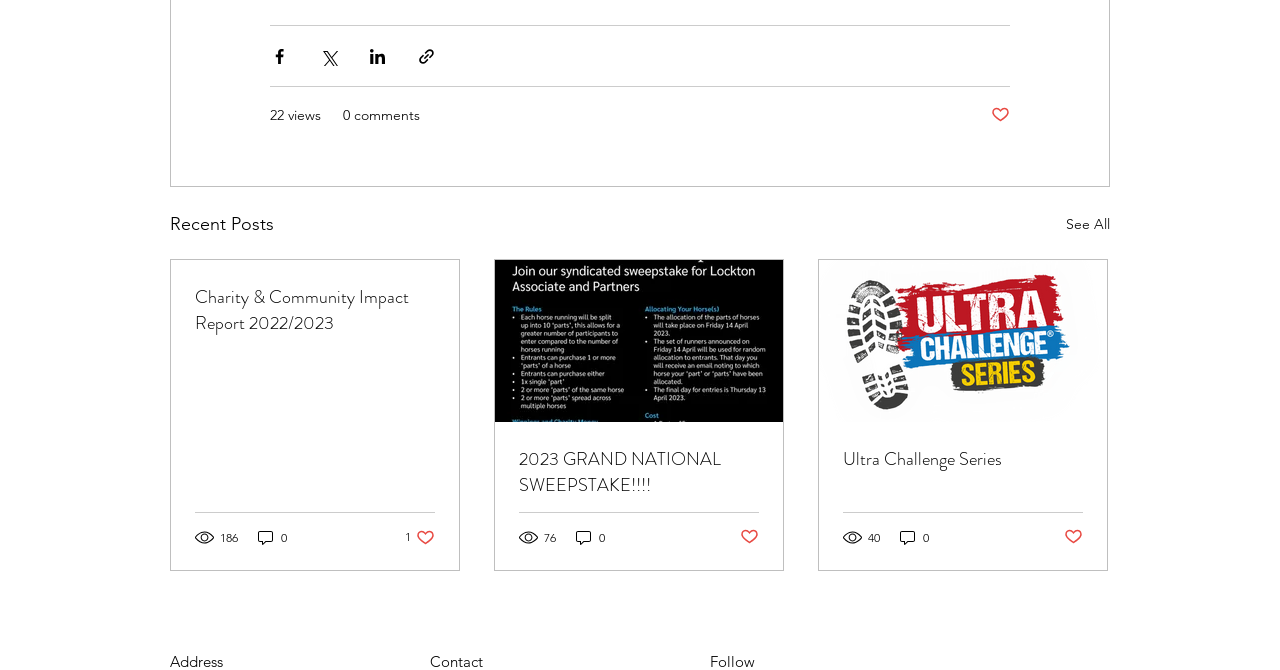What is the purpose of the 'Post not marked as liked' buttons?
Give a comprehensive and detailed explanation for the question.

The 'Post not marked as liked' buttons, found in each post, are used to like or mark a post as liked. They are initially in an unliked state, as indicated by the image icon.